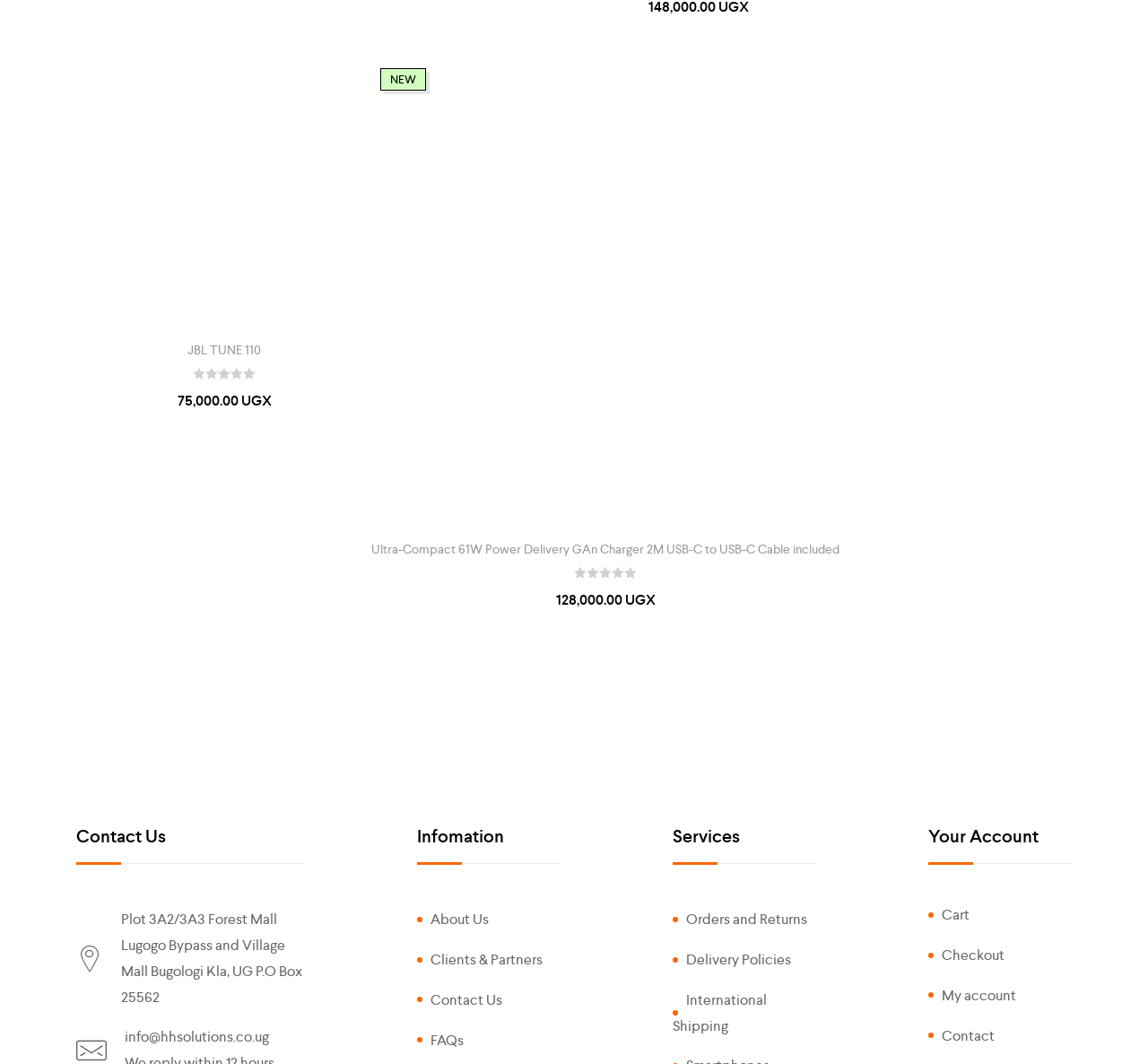What is the link to the FAQs page?
Refer to the image and give a detailed answer to the query.

I found the link to the FAQs page by looking at the link element with ID 940, which has text 'FAQs'. It is located under the heading element with text 'Infomation', indicating that it is related to the information section of the website.